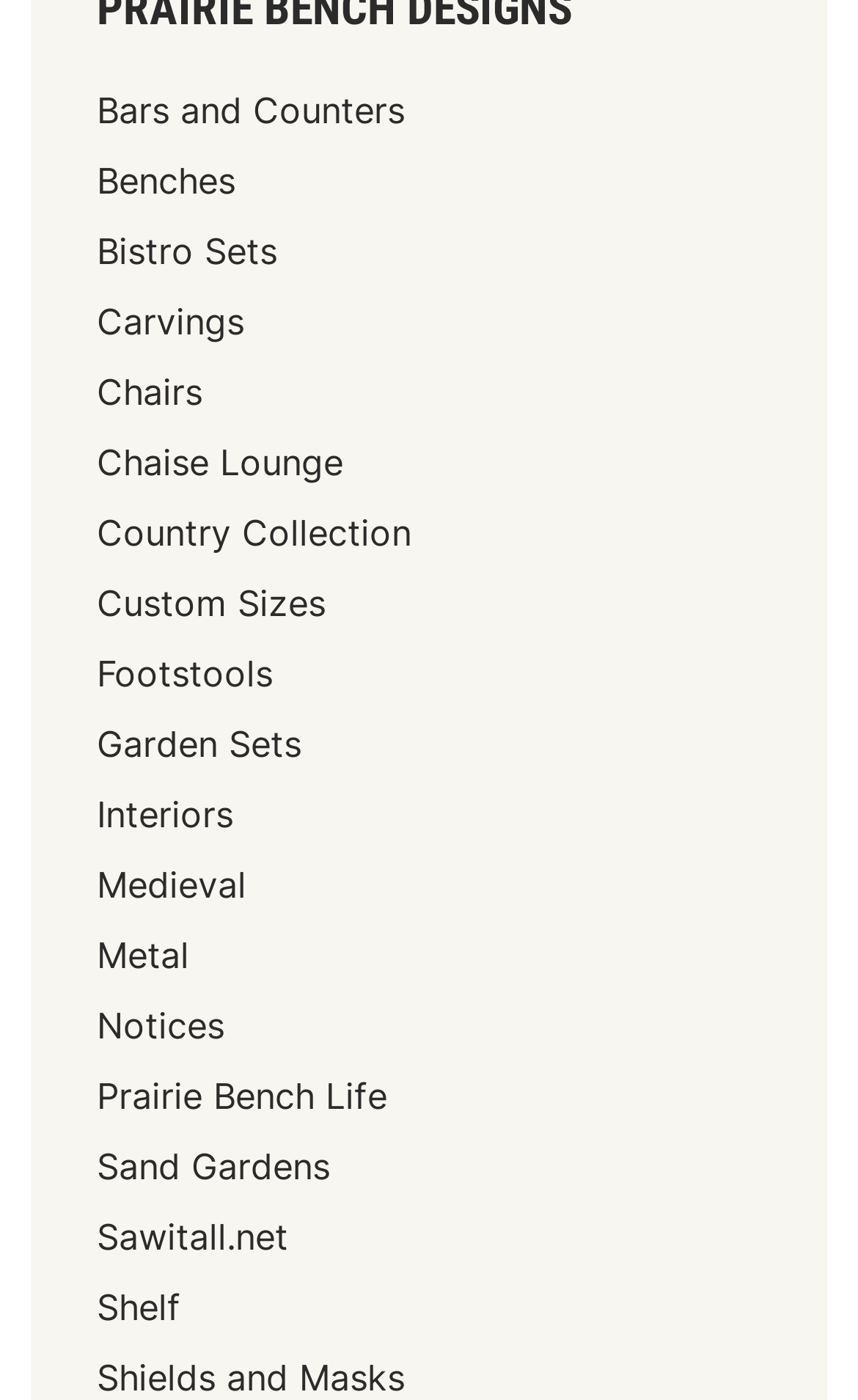Please provide a detailed answer to the question below based on the screenshot: 
How many categories of outdoor furniture are listed?

By counting the number of links provided on the webpage, I can see that there are 19 categories of outdoor furniture listed, ranging from 'Bars and Counters' to 'Shields and Masks'.